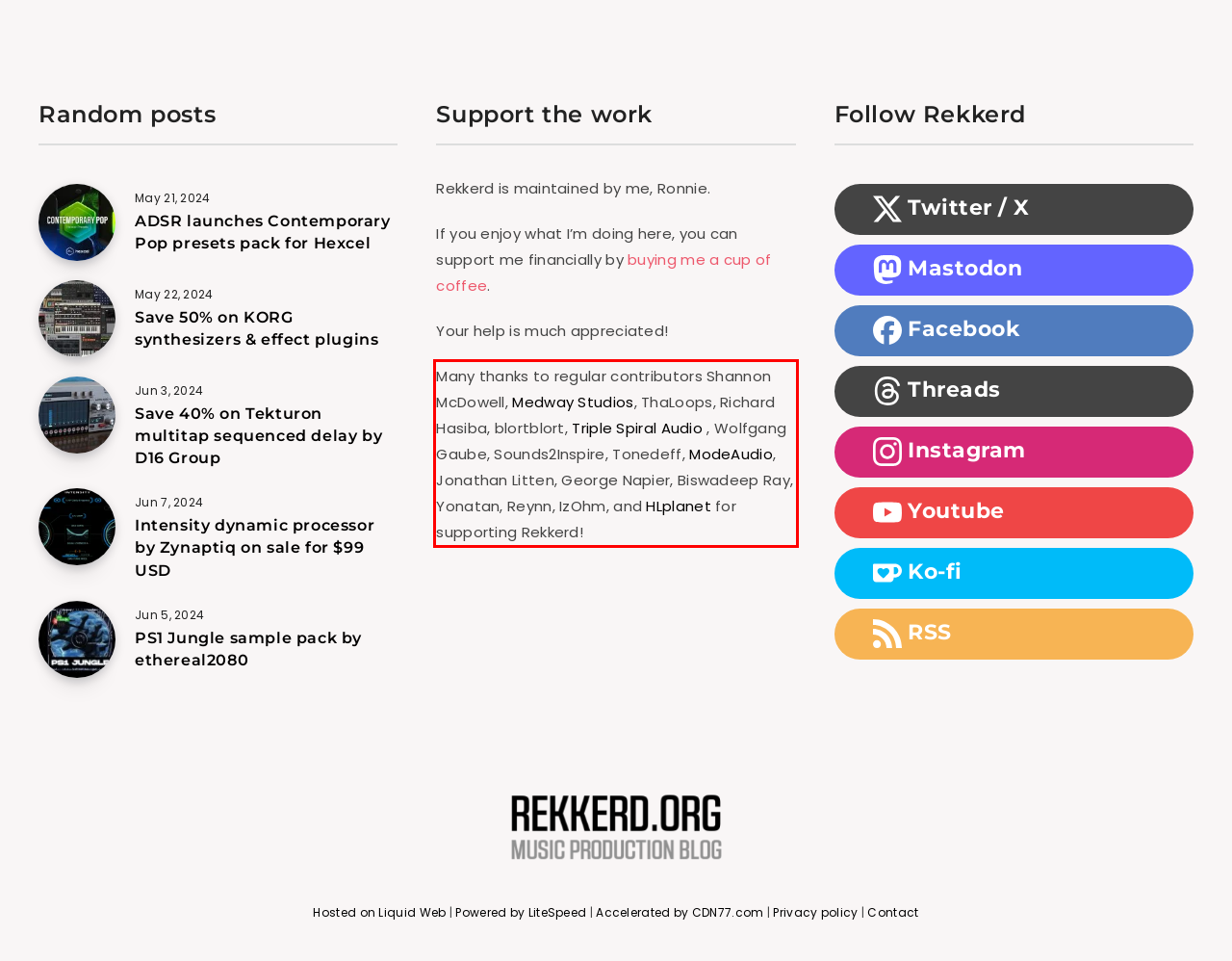Extract and provide the text found inside the red rectangle in the screenshot of the webpage.

Many thanks to regular contributors Shannon McDowell, Medway Studios, ThaLoops, Richard Hasiba, blortblort, Triple Spiral Audio , Wolfgang Gaube, Sounds2Inspire, Tonedeff, ModeAudio, Jonathan Litten, George Napier, Biswadeep Ray, Yonatan, Reynn, IzOhm, and HLplanet for supporting Rekkerd!